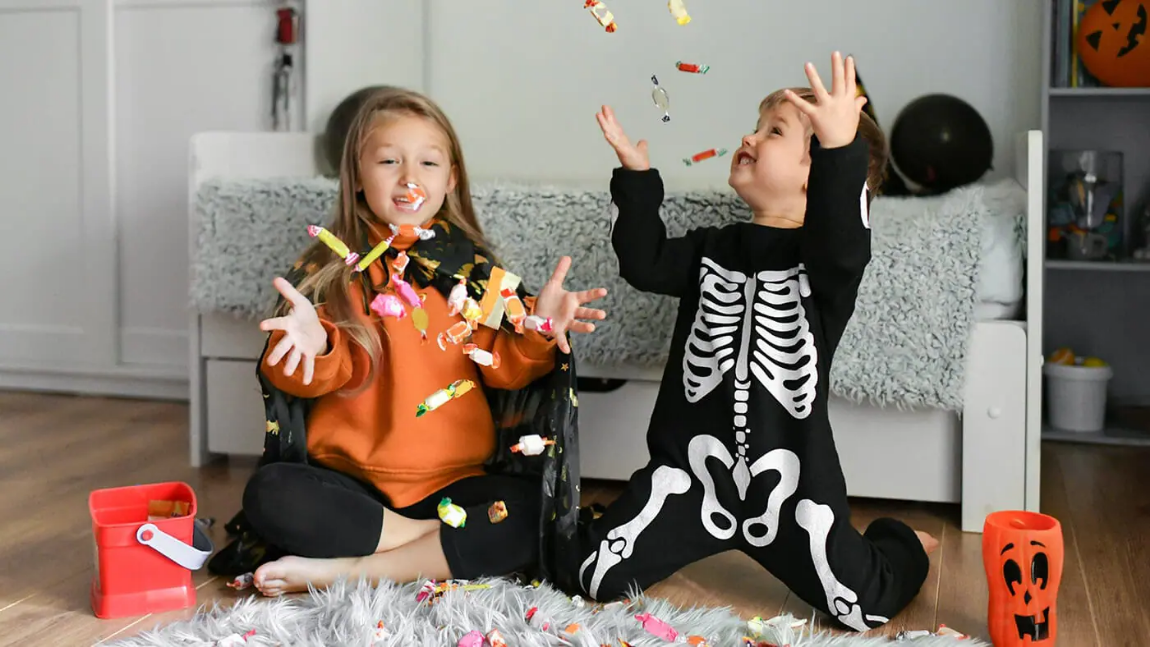Please respond to the question using a single word or phrase:
What is the boy's costume?

A skeleton costume